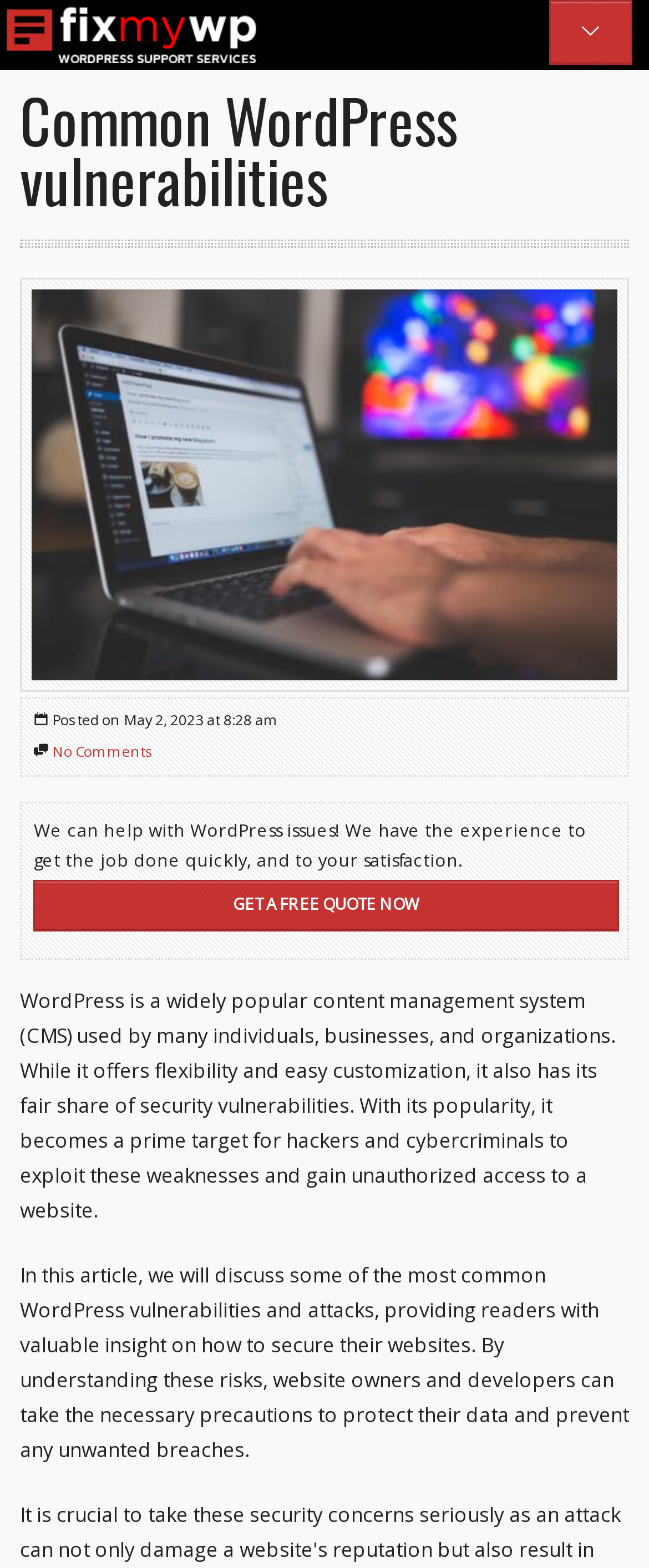What is the purpose of the article?
Look at the webpage screenshot and answer the question with a detailed explanation.

The purpose of the article can be inferred from the static text that states 'By understanding these risks, website owners and developers can take the necessary precautions to protect their data and prevent any unwanted breaches.' This suggests that the article aims to educate readers on how to secure their WordPress websites.